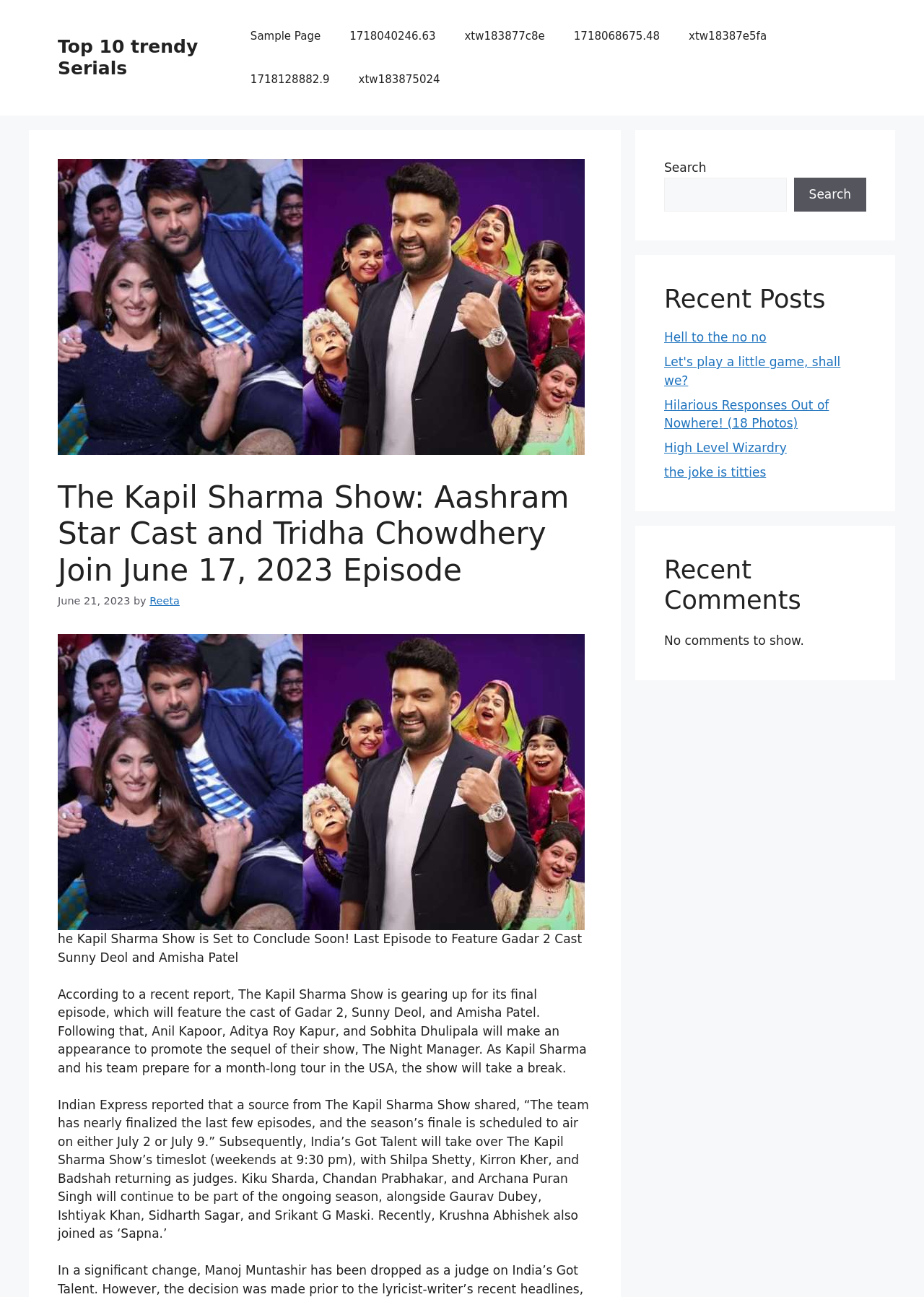Please find the main title text of this webpage.

The Kapil Sharma Show: Aashram Star Cast and Tridha Chowdhery Join June 17, 2023 Episode